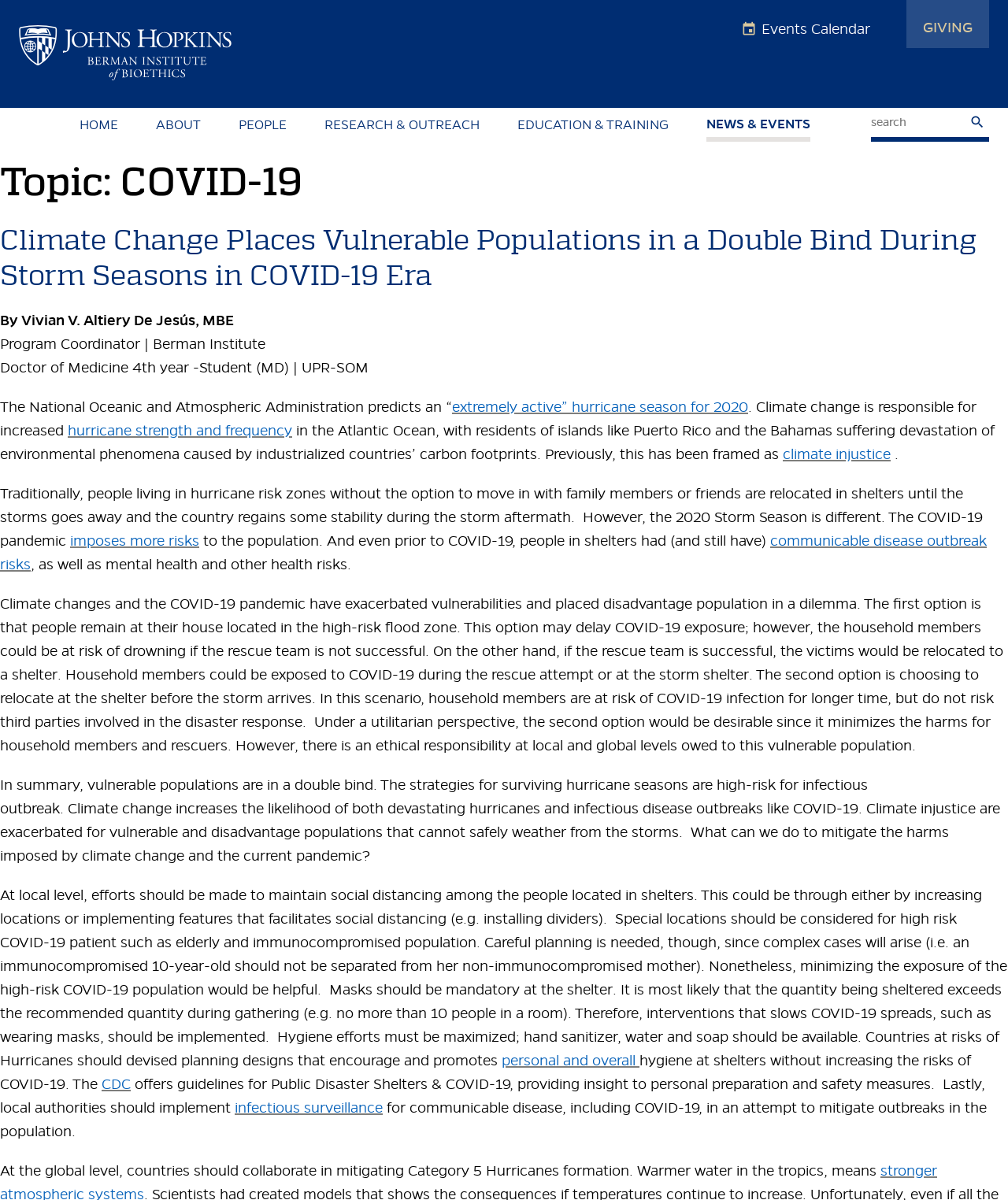What is the topic of the article?
Please respond to the question thoroughly and include all relevant details.

The topic of the article can be determined by looking at the heading 'Topic: COVID-19' which is a subheading of the main heading.